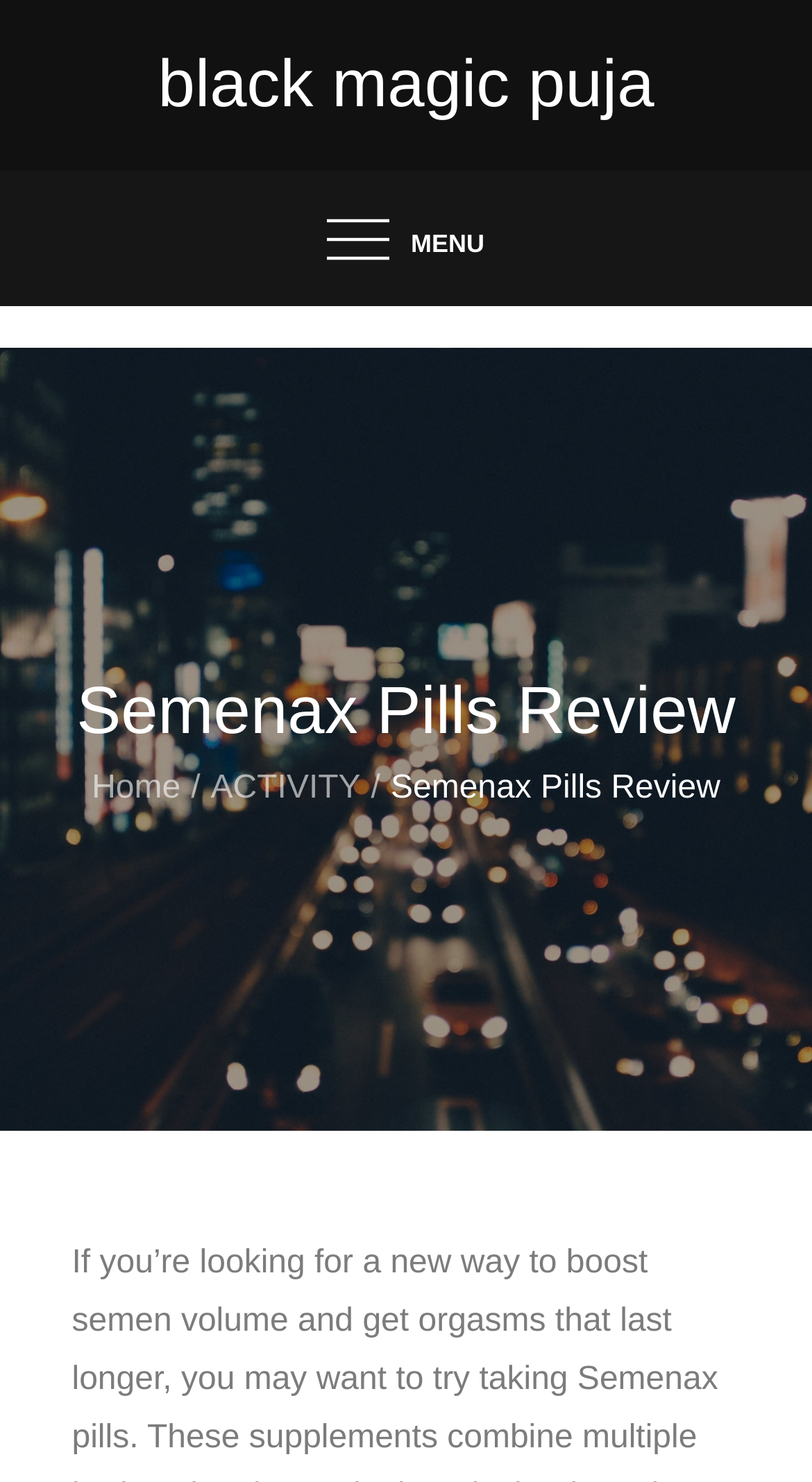What is the purpose of the button at the top left?
From the image, provide a succinct answer in one word or a short phrase.

MENU